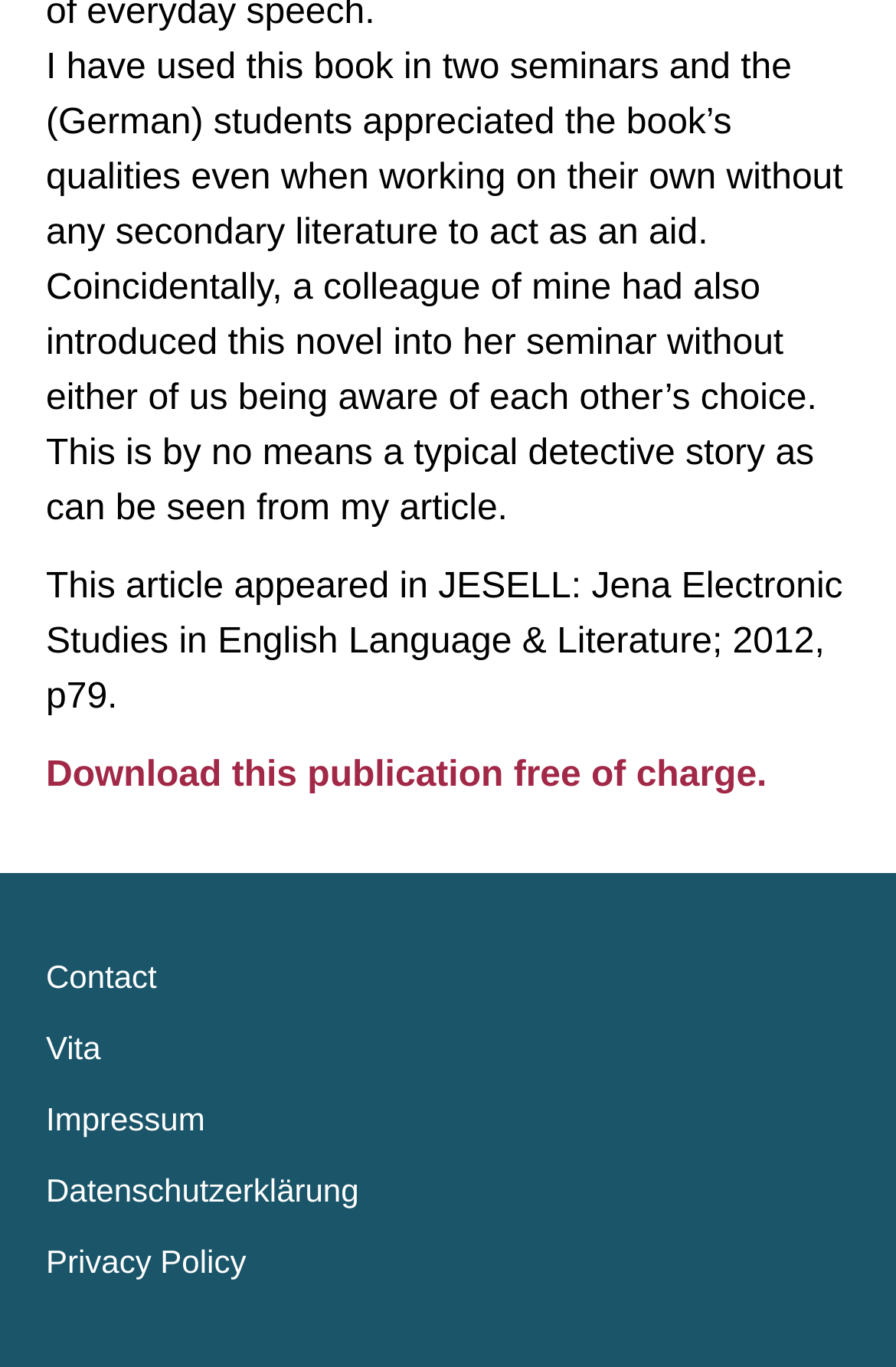Provide a short, one-word or phrase answer to the question below:
How many seminars has the author used the book in?

Two